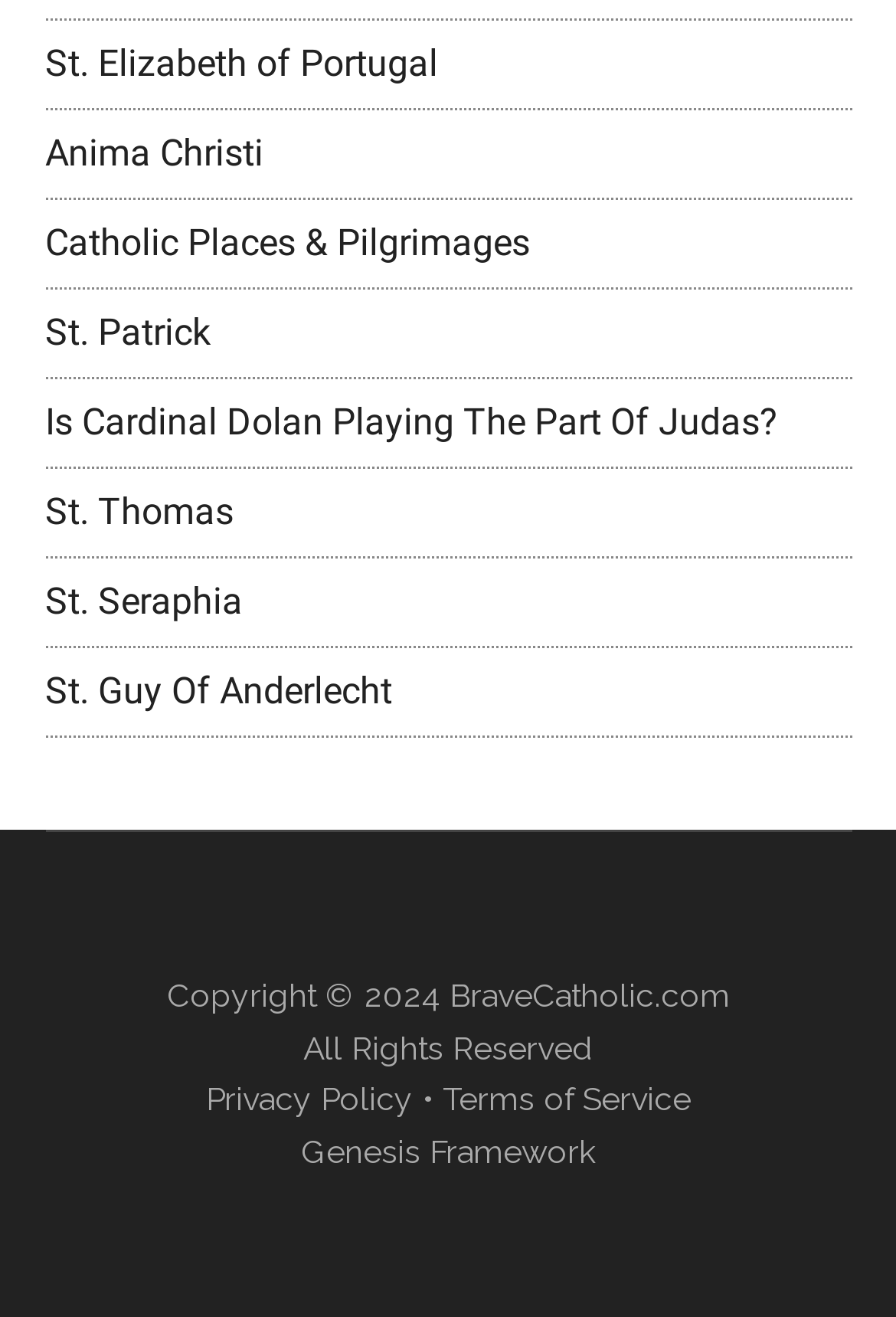Specify the bounding box coordinates of the element's region that should be clicked to achieve the following instruction: "Go to BraveCatholic.com". The bounding box coordinates consist of four float numbers between 0 and 1, in the format [left, top, right, bottom].

[0.501, 0.741, 0.814, 0.769]